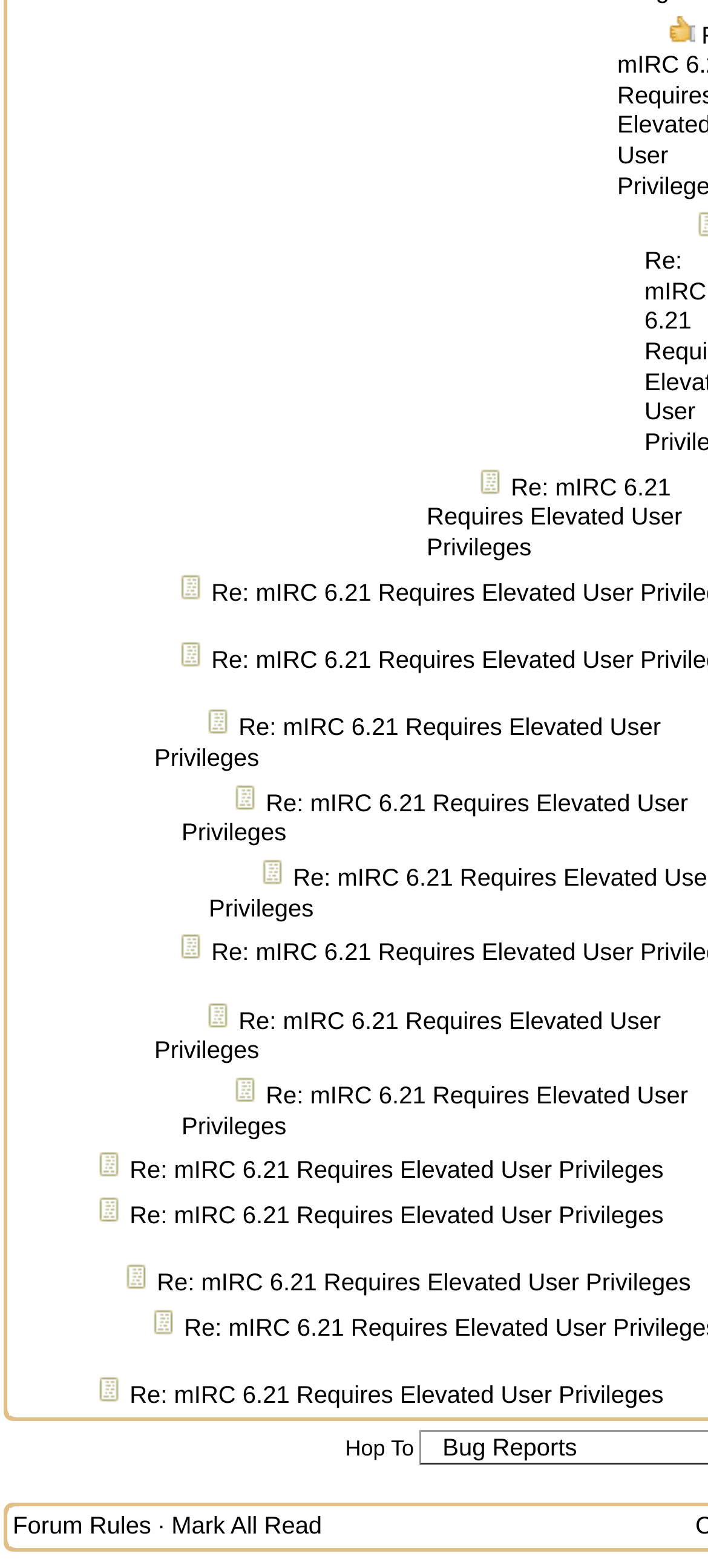What are the two links below the 'Hop To' text?
Analyze the image and deliver a detailed answer to the question.

The two links below the 'Hop To' text can be identified by their bounding box coordinates and OCR text, which are 'Forum Rules' and 'Mark All Read', respectively.